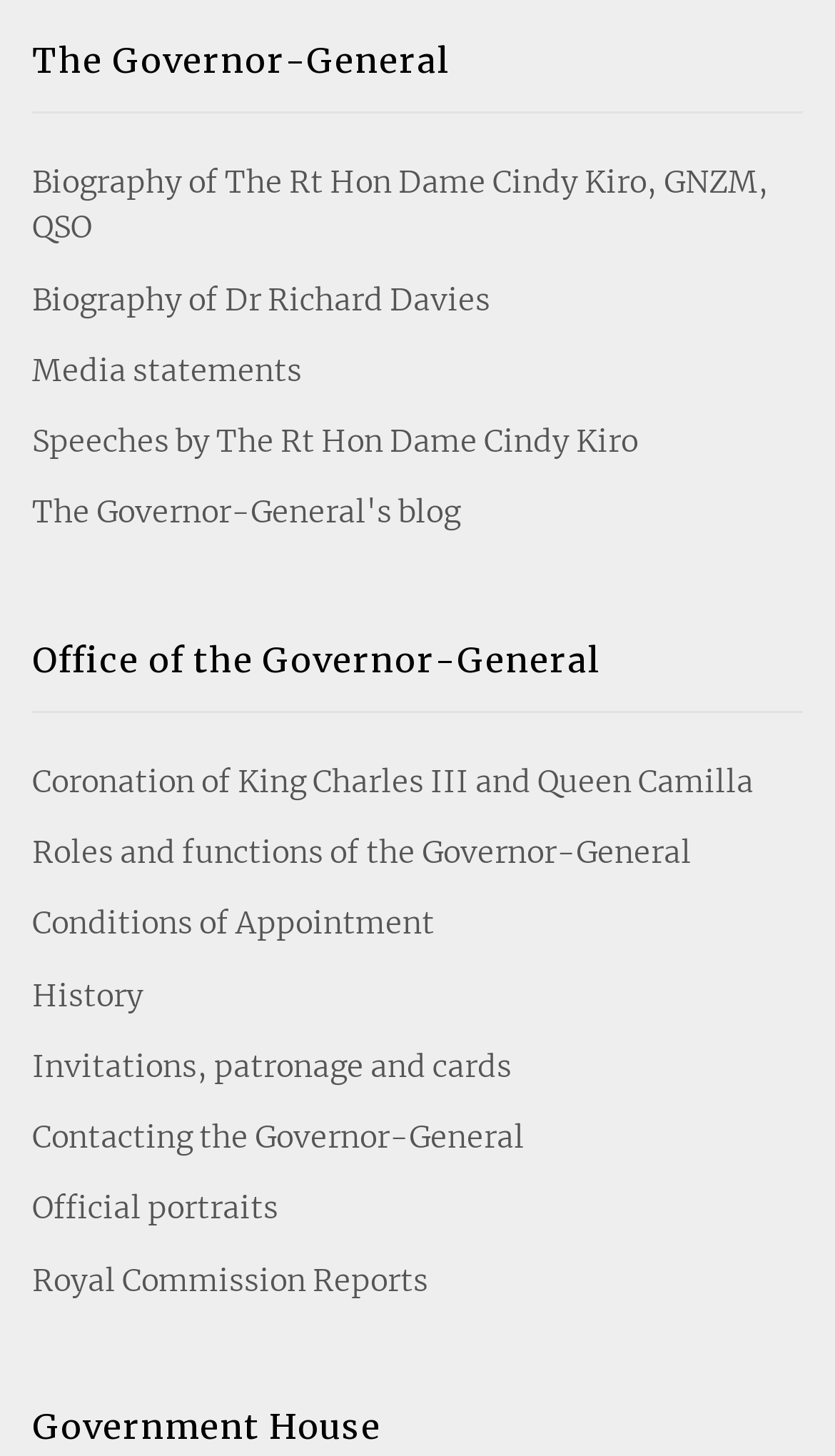What is the name of the Governor-General's blog?
Please answer the question as detailed as possible.

The answer can be found by looking at the link 'The Governor-General's blog' which is one of the options listed on the webpage.